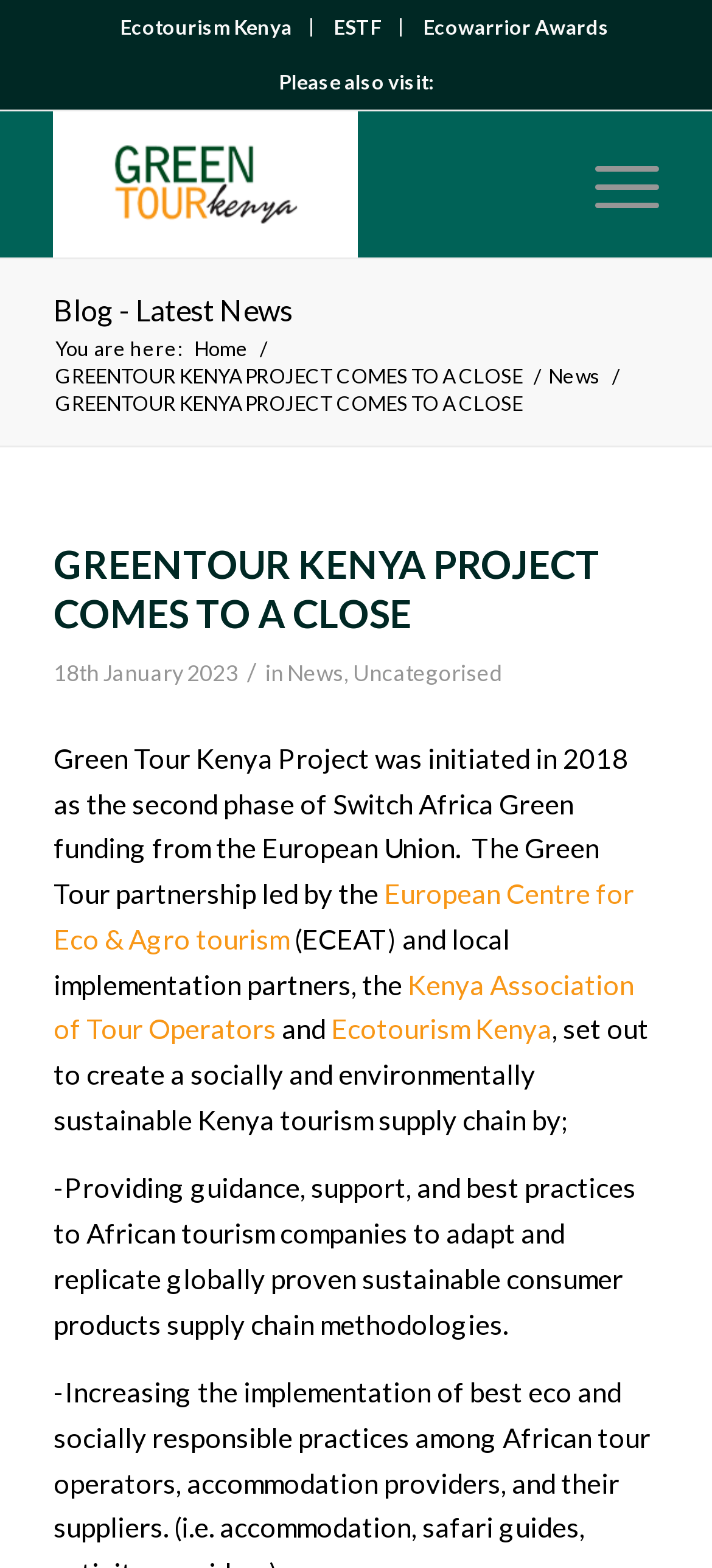Generate the text content of the main heading of the webpage.

GREENTOUR KENYA PROJECT COMES TO A CLOSE